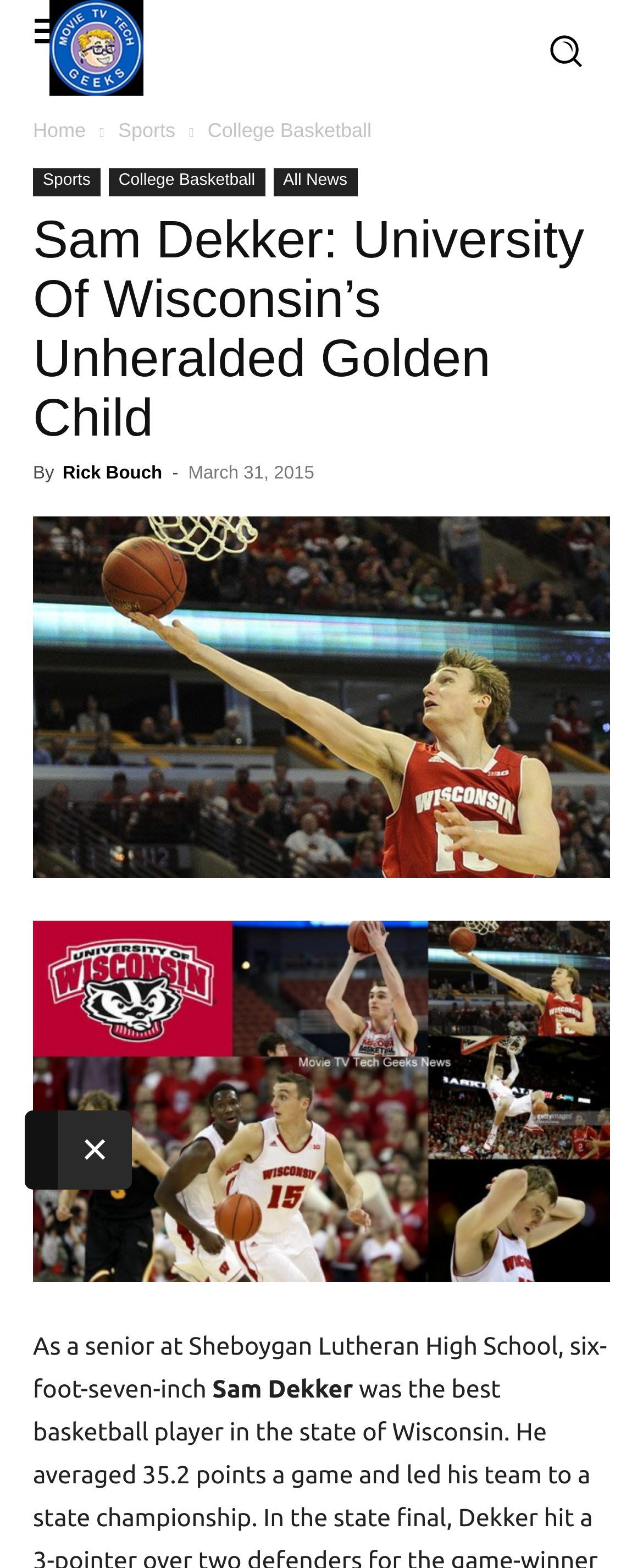Identify the bounding box coordinates of the clickable section necessary to follow the following instruction: "Click the 'Sam Dekker: University Of Wisconsin’s Unheralded Golden Child' heading". The coordinates should be presented as four float numbers from 0 to 1, i.e., [left, top, right, bottom].

[0.051, 0.134, 0.949, 0.285]